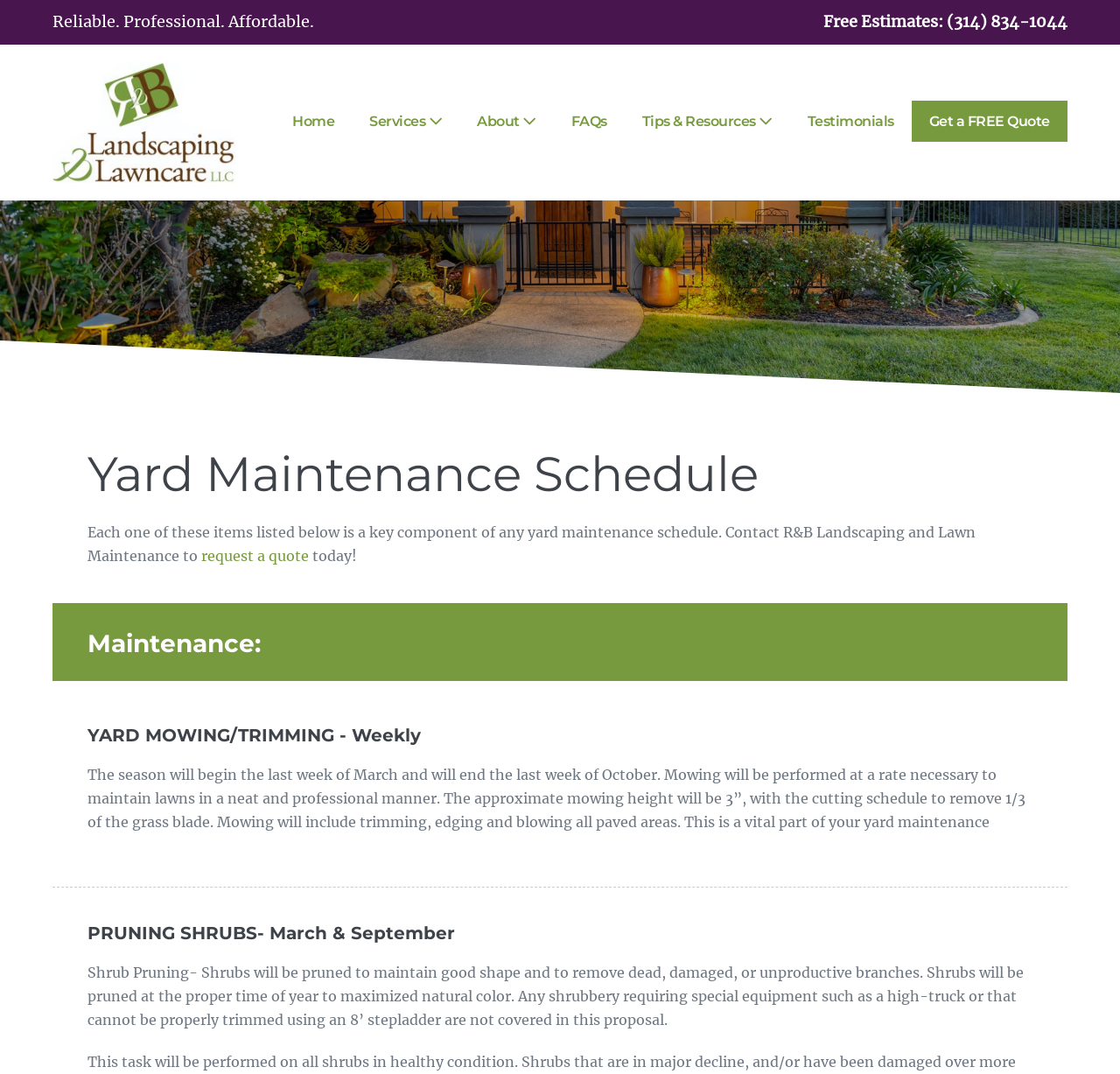Identify the bounding box coordinates of the element to click to follow this instruction: 'Go to the 'Home' page'. Ensure the coordinates are four float values between 0 and 1, provided as [left, top, right, bottom].

[0.246, 0.094, 0.314, 0.134]